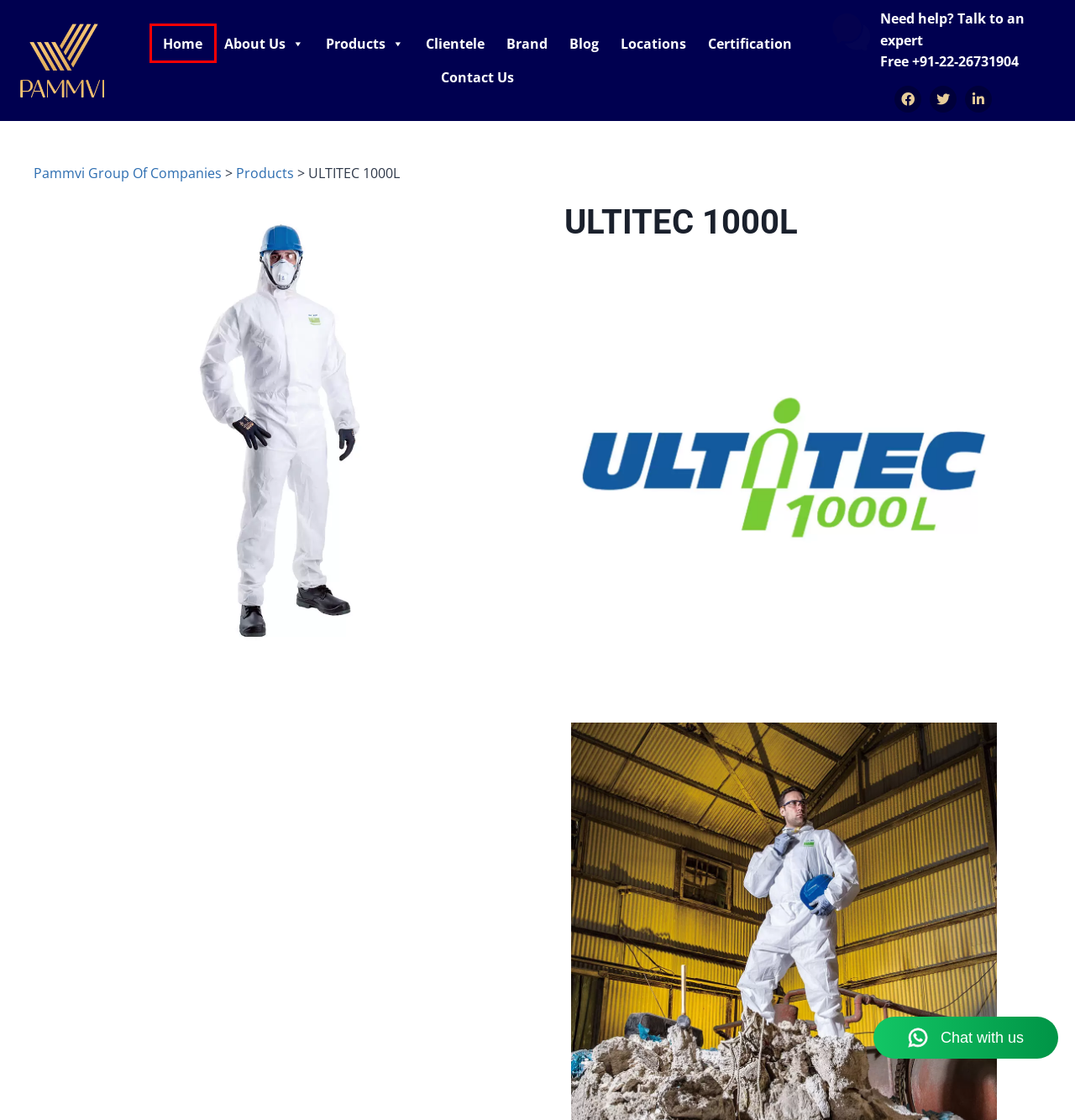Look at the given screenshot of a webpage with a red rectangle bounding box around a UI element. Pick the description that best matches the new webpage after clicking the element highlighted. The descriptions are:
A. About us | Oil Sorbents Pad | Pammvi
B. Blog - Pammvi Group Of Companies
C. Products - Pammvi Group Of Companies
D. Certification - Pammvi Group Of Companies
E. Brand - Pammvi Group Of Companies
F. Contact Us - Pammvi Export, India, United States of America
G. Pammvi Group Of Companies
H. Clientele - Pammvi Group Of Companies

G